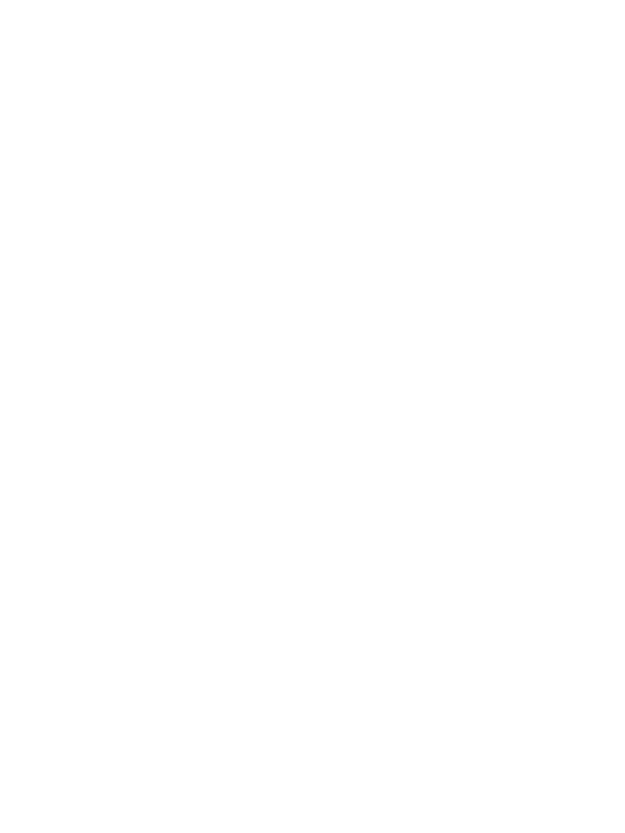How many different colors is the Nicoletta gown available in?
Give a detailed response to the question by analyzing the screenshot.

The product page notes that the Nicoletta gown is available in 45 different colors, providing customers with a wide range of options to choose from, making it easier for them to find a color that matches their wedding theme or personal preference.